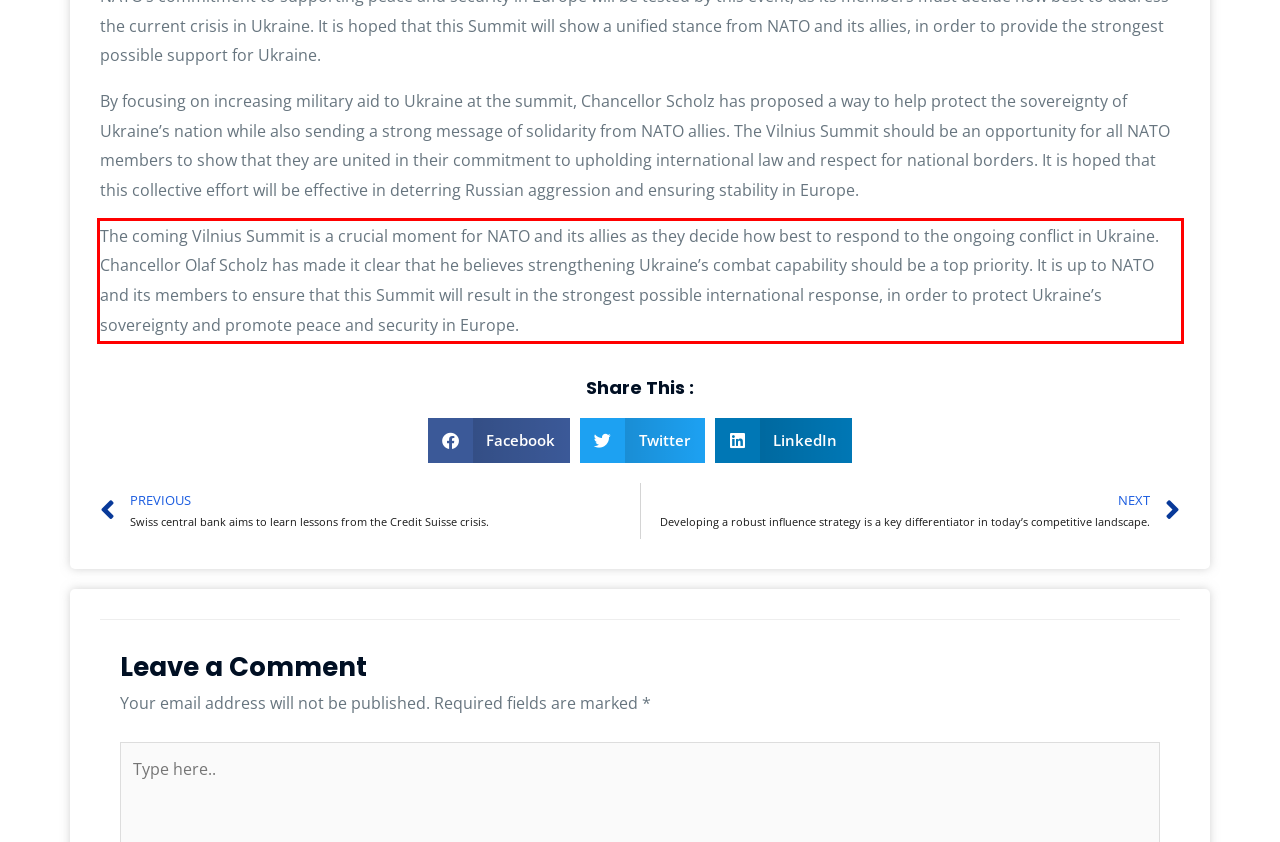Given a screenshot of a webpage with a red bounding box, extract the text content from the UI element inside the red bounding box.

The coming Vilnius Summit is a crucial moment for NATO and its allies as they decide how best to respond to the ongoing conflict in Ukraine. Chancellor Olaf Scholz has made it clear that he believes strengthening Ukraine’s combat capability should be a top priority. It is up to NATO and its members to ensure that this Summit will result in the strongest possible international response, in order to protect Ukraine’s sovereignty and promote peace and security in Europe.